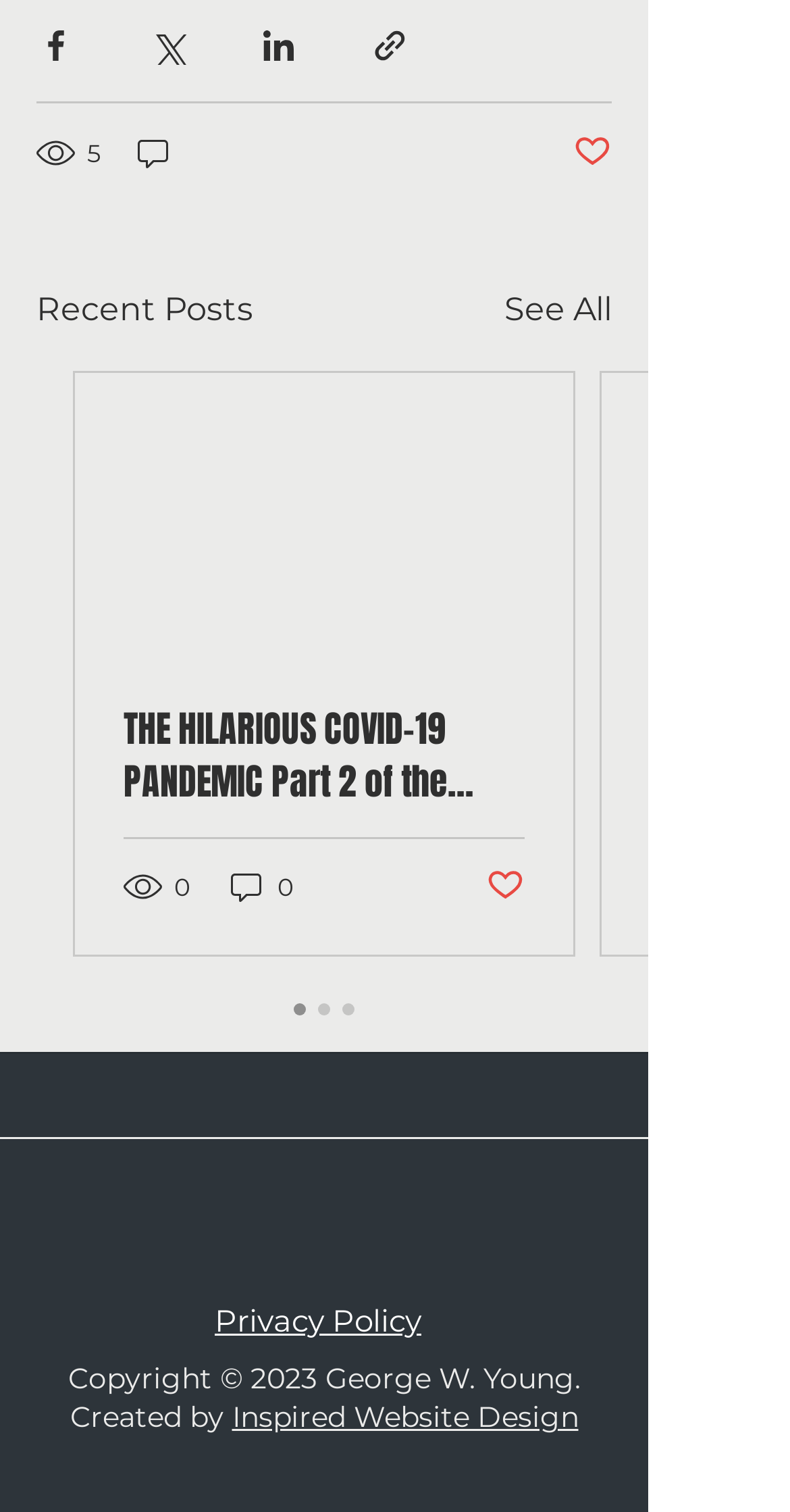Please identify the bounding box coordinates of the element that needs to be clicked to execute the following command: "Share via link". Provide the bounding box using four float numbers between 0 and 1, formatted as [left, top, right, bottom].

[0.469, 0.018, 0.518, 0.043]